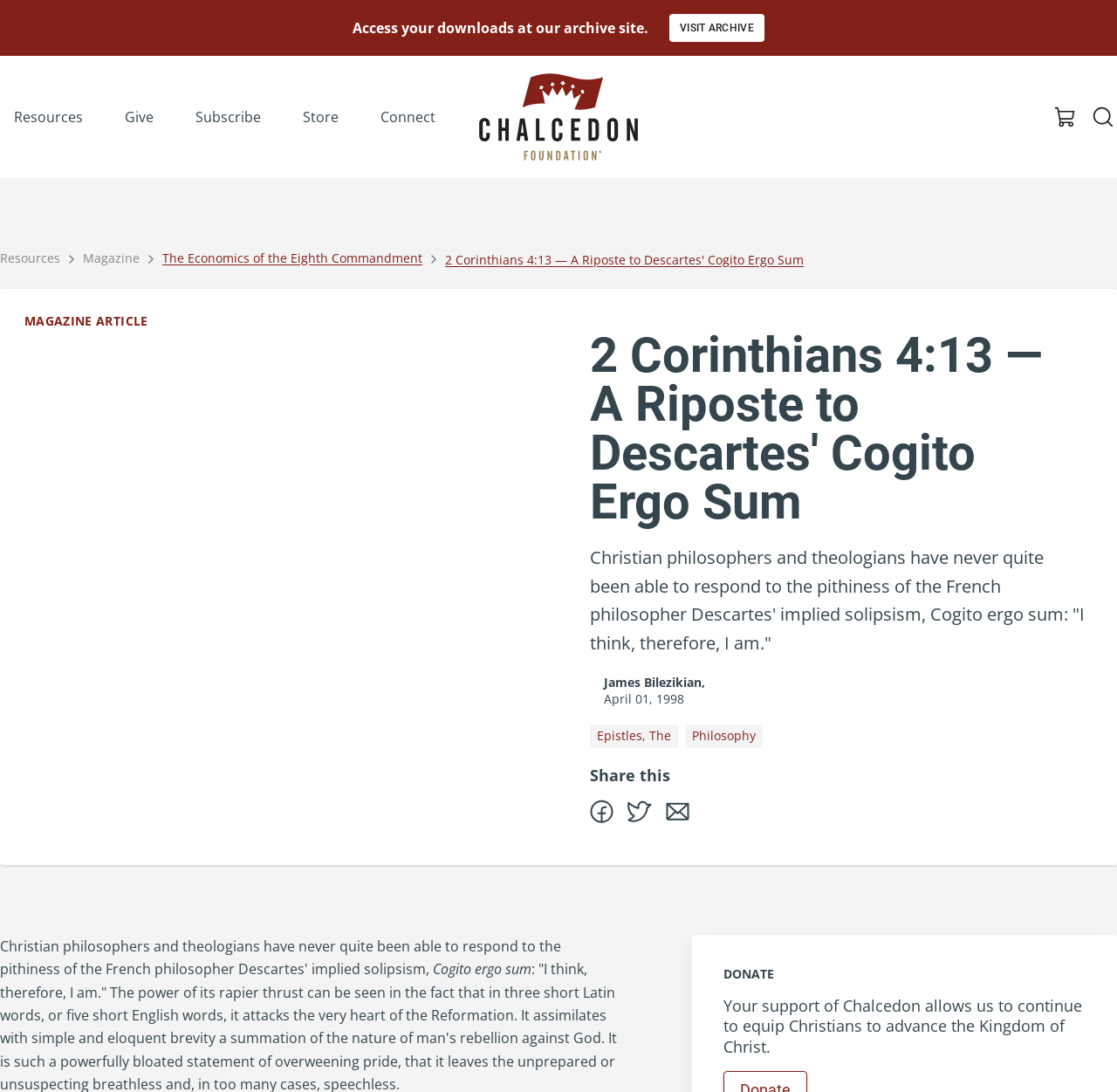What is the topic of the article?
Please answer the question with a single word or phrase, referencing the image.

Philosophy